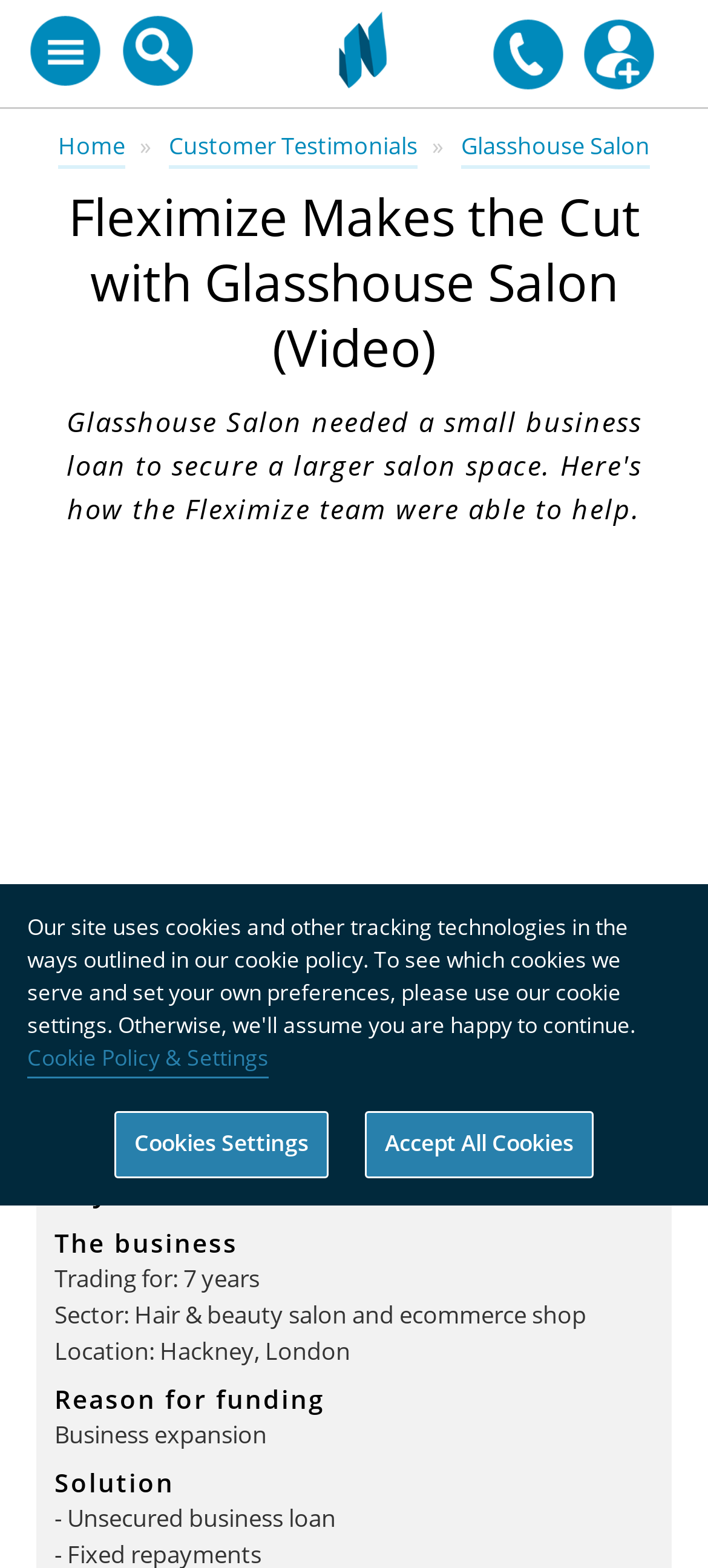Explain the webpage's design and content in an elaborate manner.

The webpage is a case study about Glasshouse Salon, a hair and beauty salon and ecommerce shop, and how Fleximize helped them secure a small business loan to expand their salon space. 

At the top of the page, there is a search icon on the left and a login icon on the right. Below these icons, there is a menu icon on the left and a Fleximize logo in the middle. On the right side, there is a "Call us" link and a corresponding phone icon. 

Below these elements, there are navigation links to "Home", "Customer Testimonials", and "Glasshouse Salon". 

The main content of the page starts with a heading that reads "Fleximize Makes the Cut with Glasshouse Salon (Video)" followed by a subheading that summarizes the case study. 

Below the headings, there is a section with key details about the business, including the years of trading, sector, and location. 

The next section explains the reason for funding, which is business expansion. 

The solution provided by Fleximize is an unsecured business loan. 

On the bottom left of the page, there is a link to "More information about your privacy" and a "Cookie Policy & Settings" text. 

Near the bottom of the page, there are two buttons: "Cookies Settings" and "Accept All Cookies".